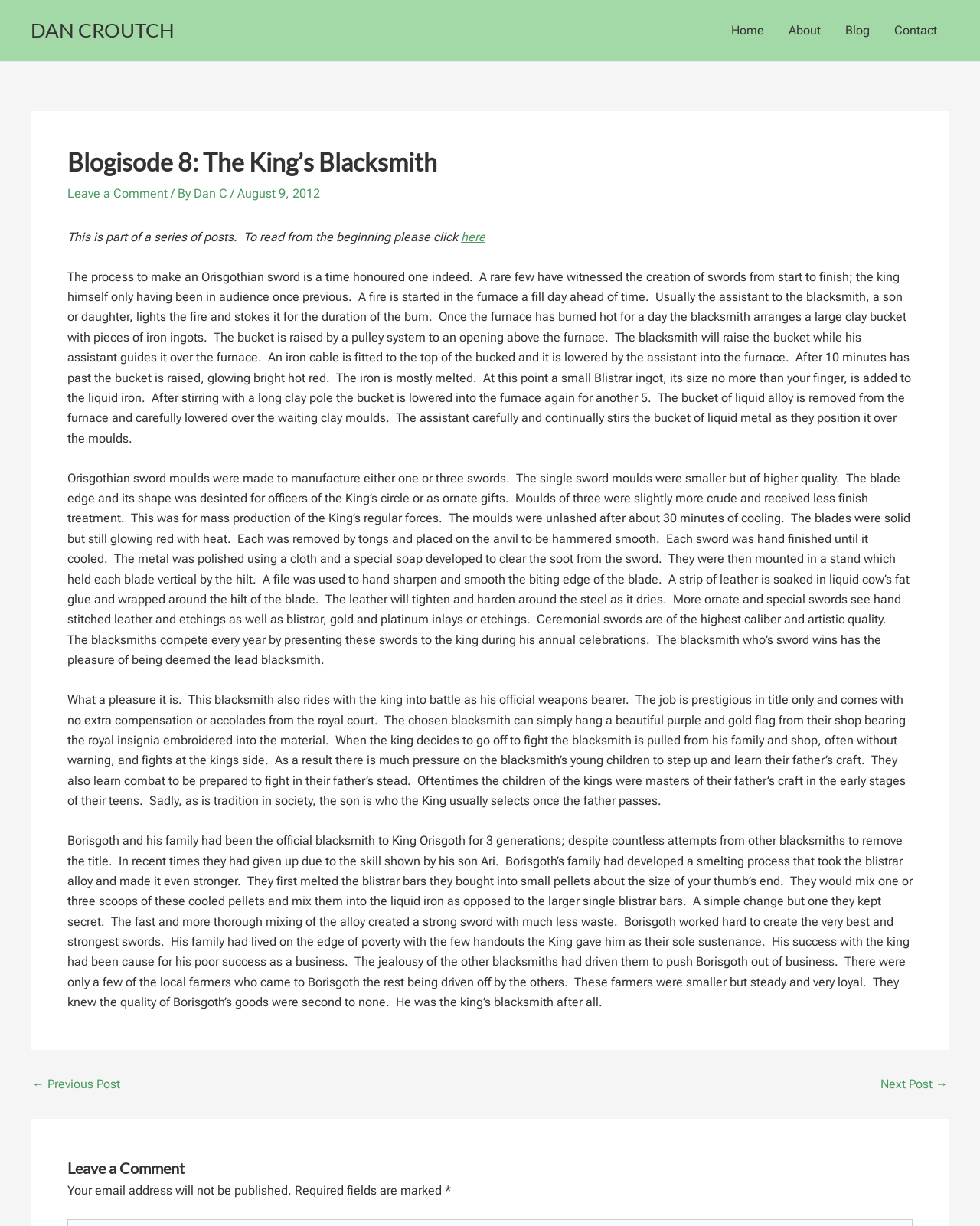Please identify the bounding box coordinates for the region that you need to click to follow this instruction: "Click the 'Home' link".

[0.734, 0.0, 0.792, 0.05]